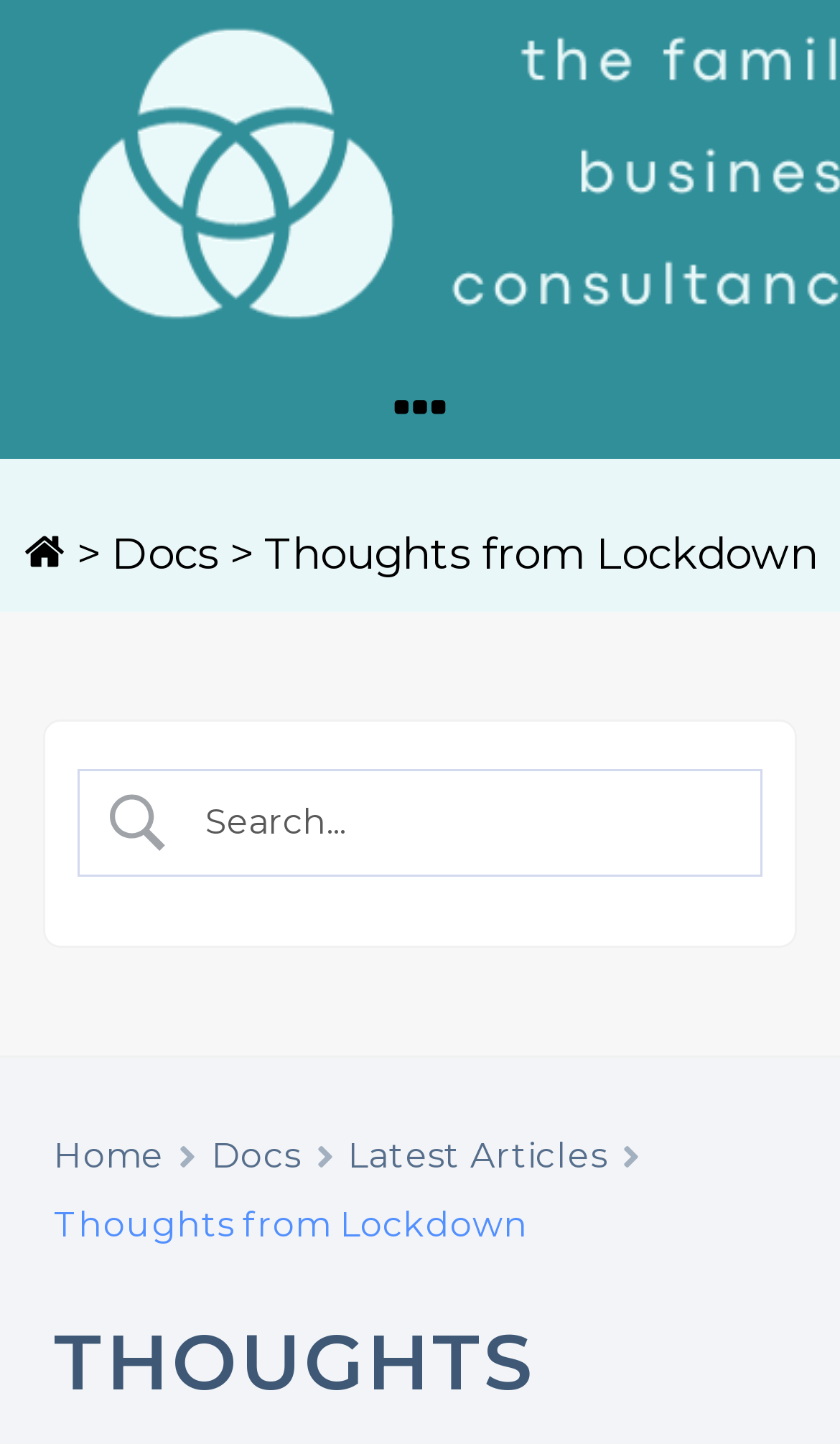How many 'Docs' links are on the page?
Respond to the question with a single word or phrase according to the image.

2